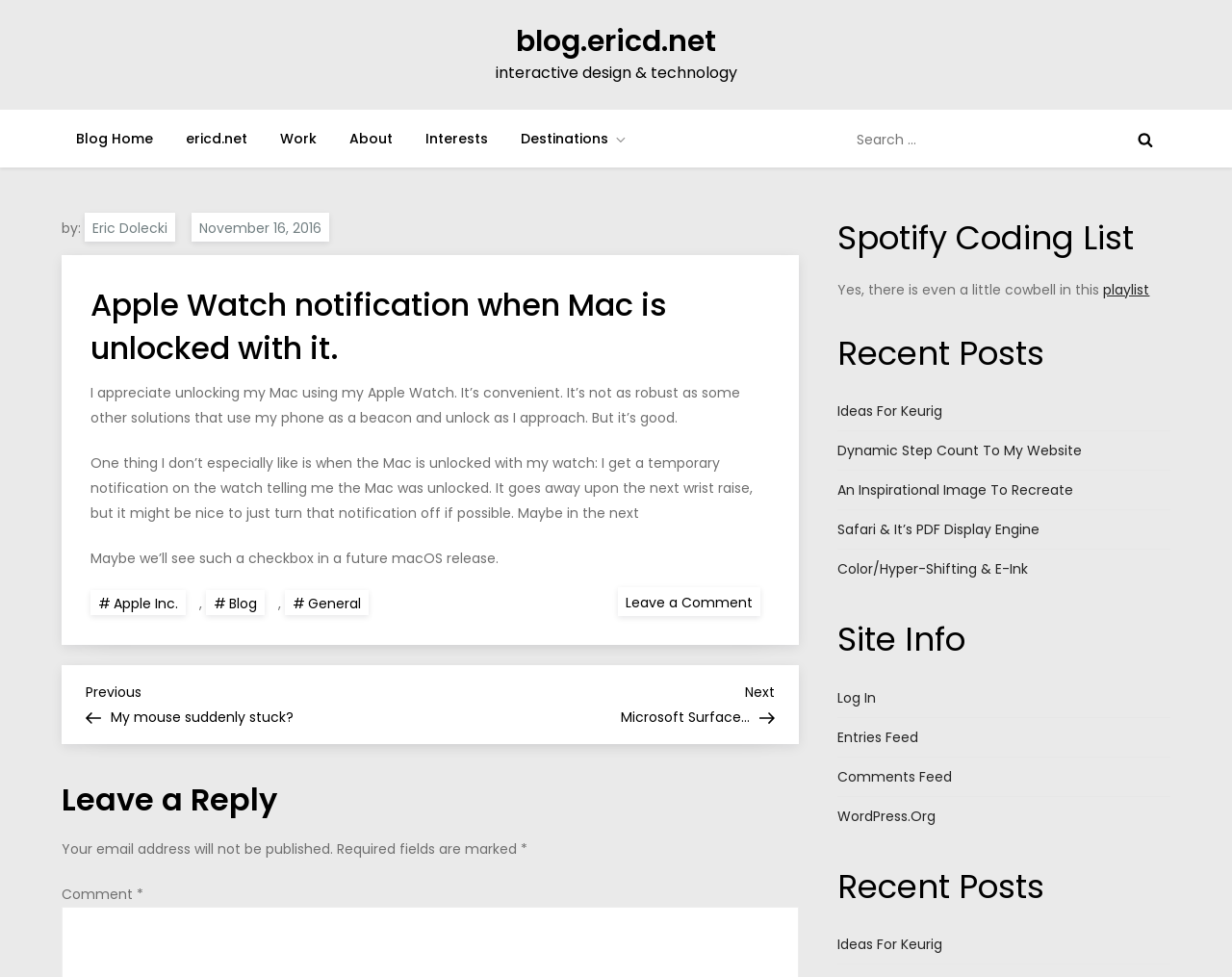Please provide a brief answer to the following inquiry using a single word or phrase:
How many recent posts are listed?

5